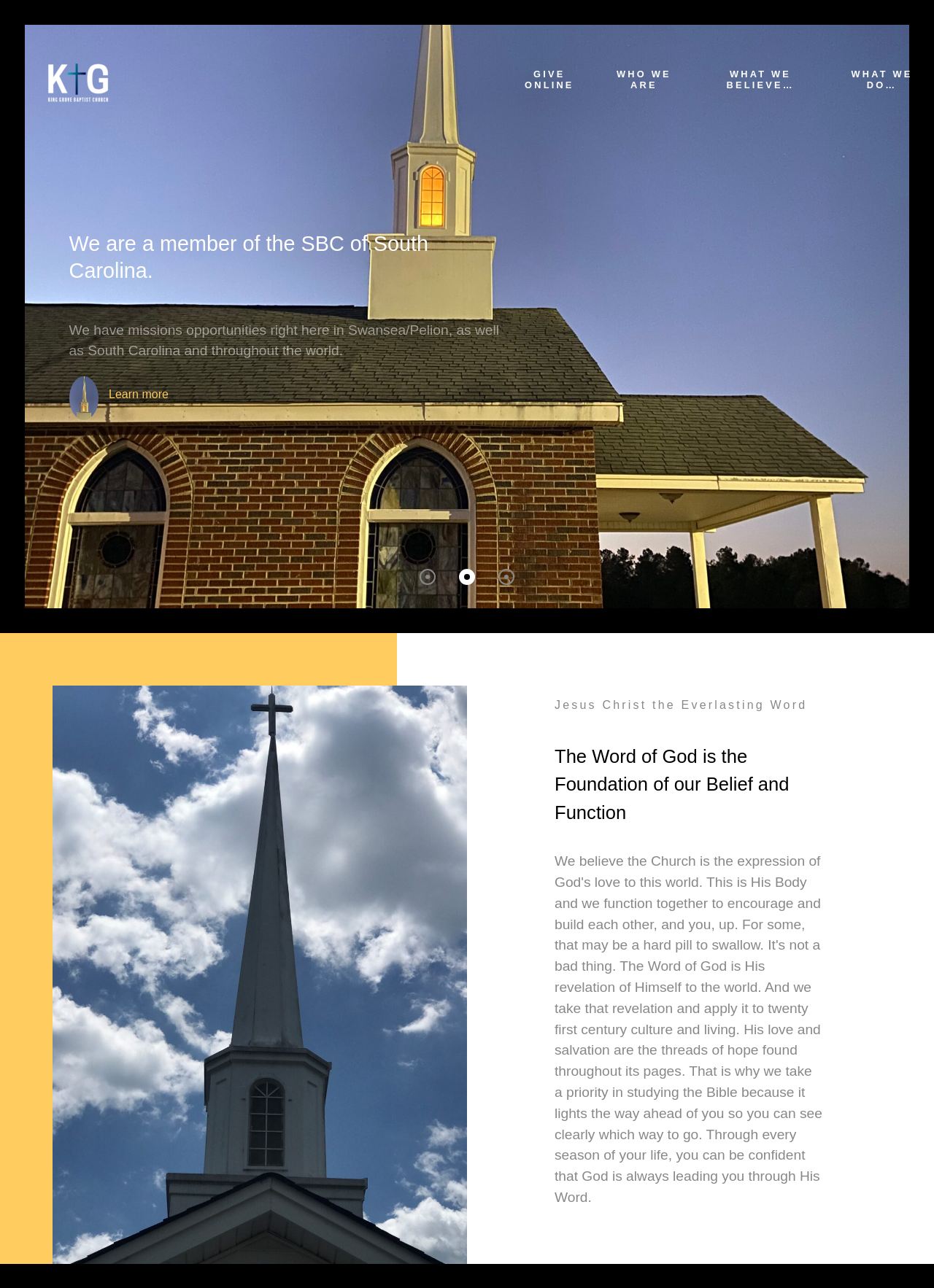Answer the following inquiry with a single word or phrase:
What is the purpose of the church?

To exalt Jesus Christ